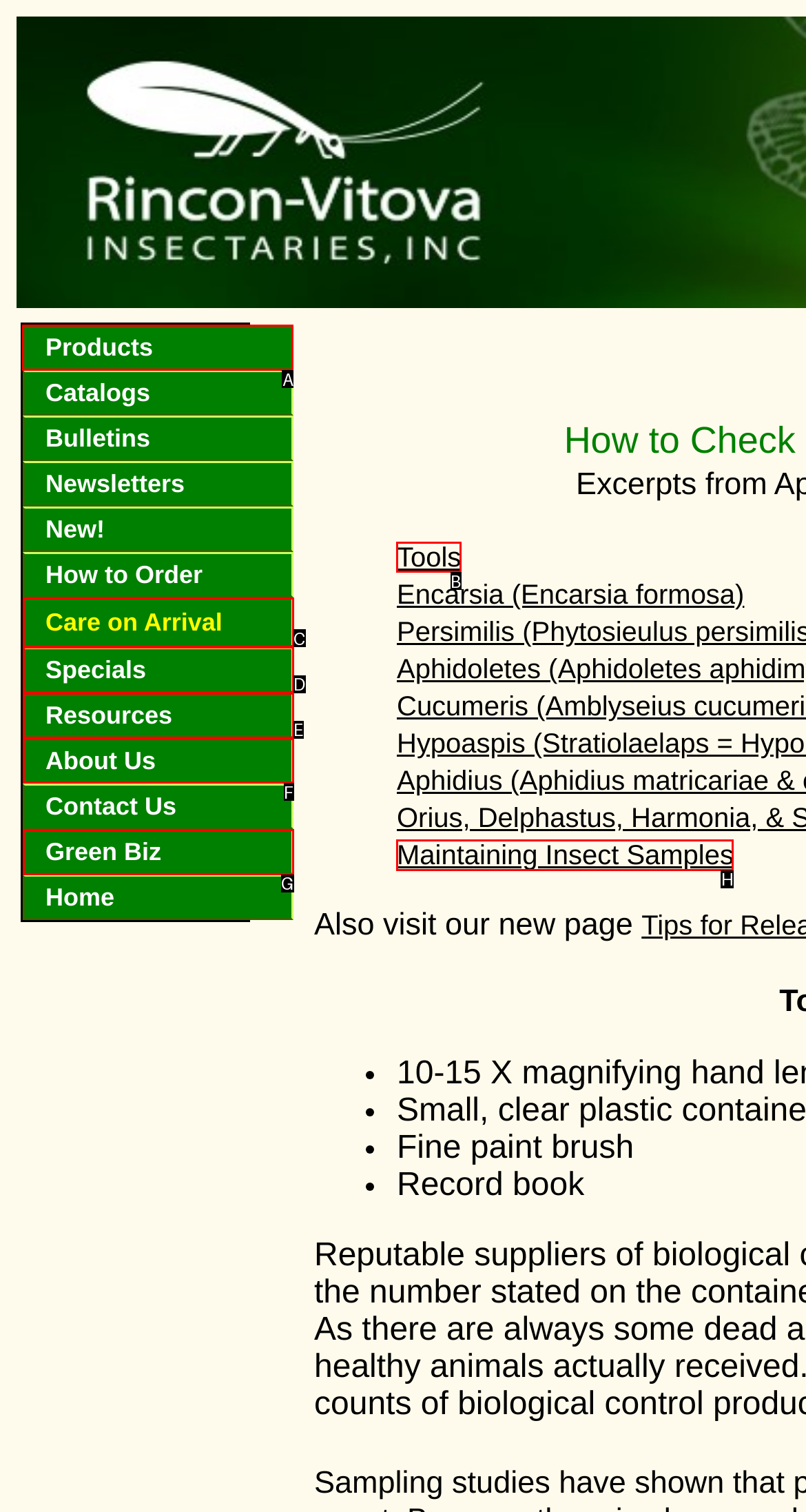Select the letter of the element you need to click to complete this task: Click on Products
Answer using the letter from the specified choices.

A